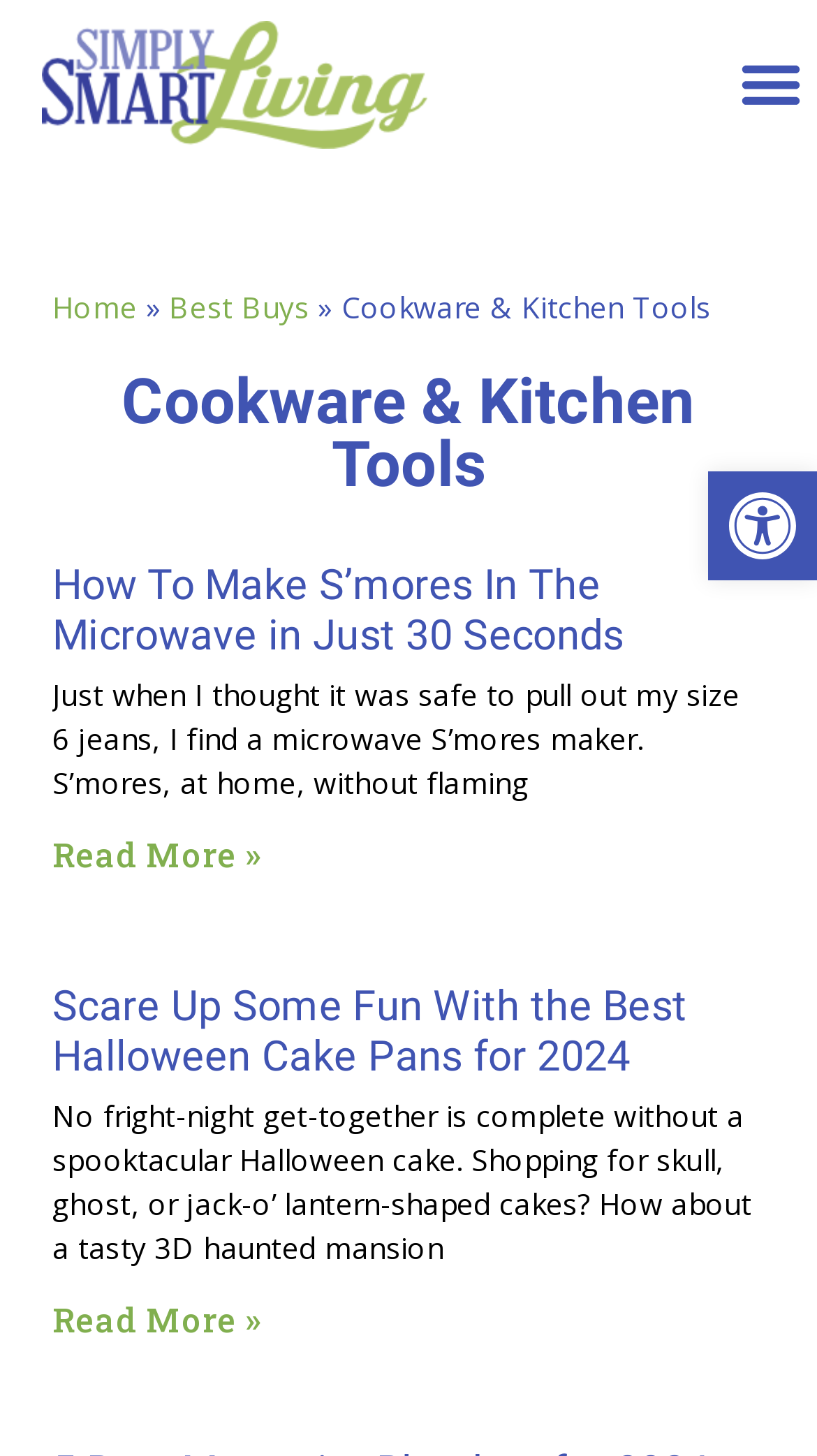Find the bounding box coordinates for the area you need to click to carry out the instruction: "Read recent posts". The coordinates should be four float numbers between 0 and 1, indicated as [left, top, right, bottom].

None